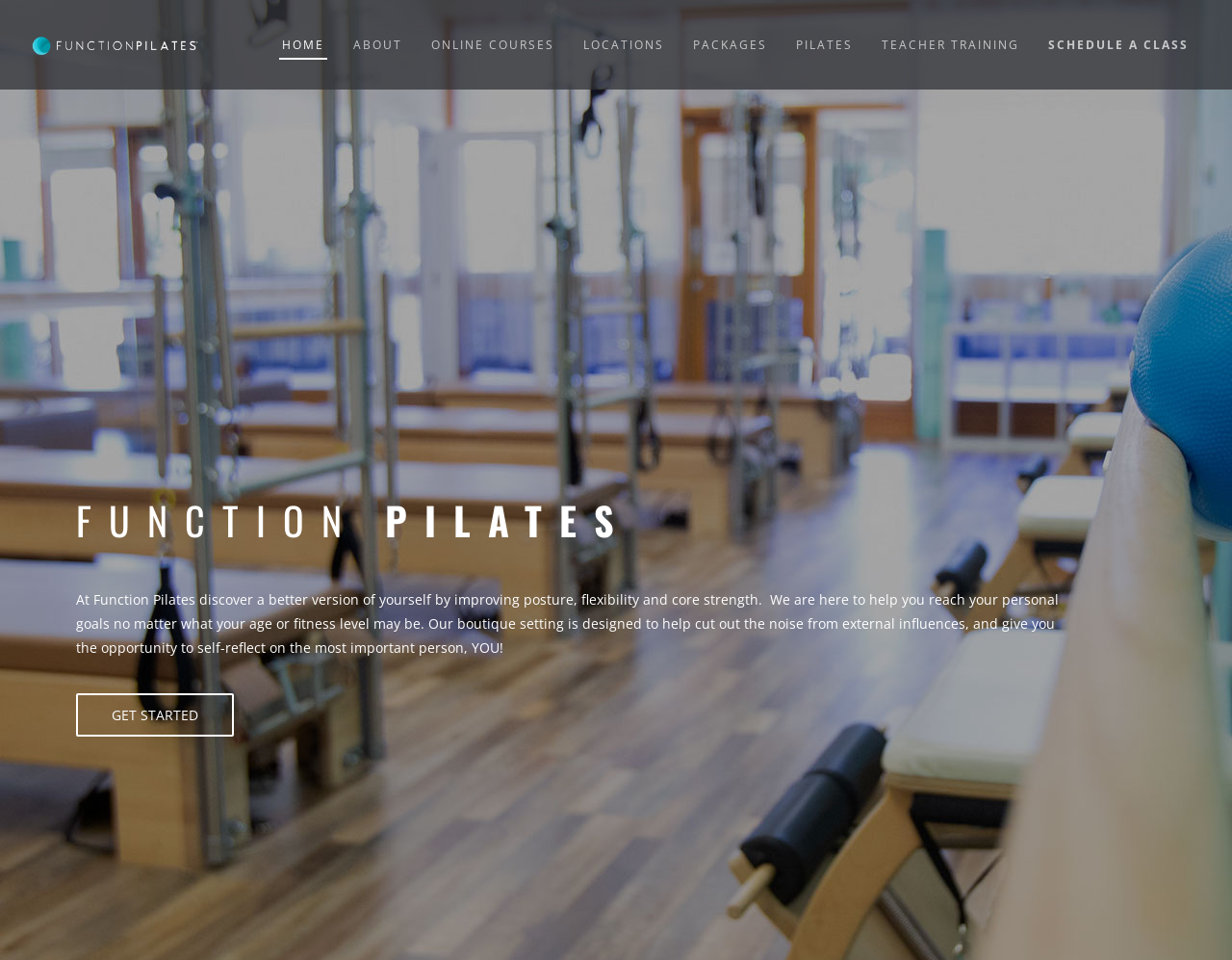Locate the bounding box coordinates of the area that needs to be clicked to fulfill the following instruction: "View the ABOUT page". The coordinates should be in the format of four float numbers between 0 and 1, namely [left, top, right, bottom].

[0.275, 0.0, 0.338, 0.093]